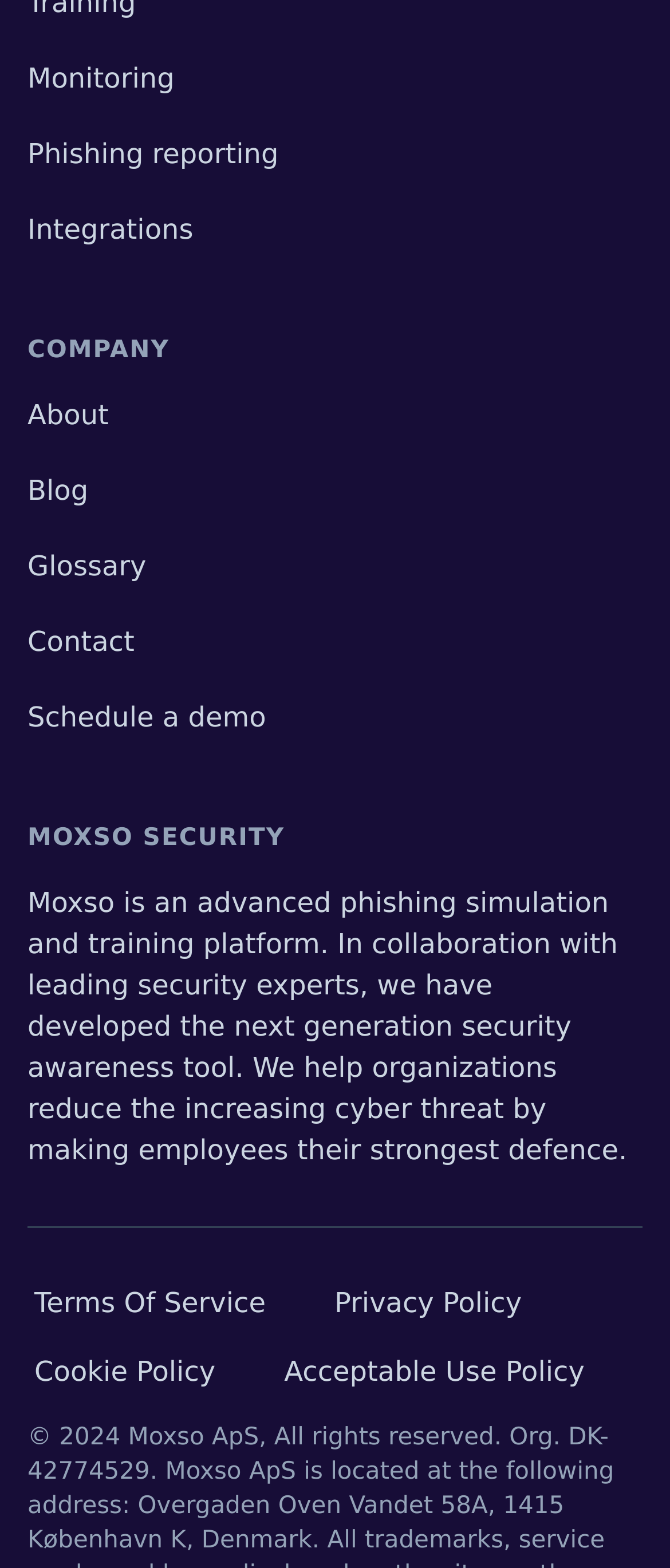What is the location of the 'Schedule a demo' link?
Please respond to the question with a detailed and thorough explanation.

The 'Schedule a demo' link is located at the top-right section of the webpage, with a bounding box coordinate of [0.041, 0.447, 0.397, 0.468], which indicates its position.